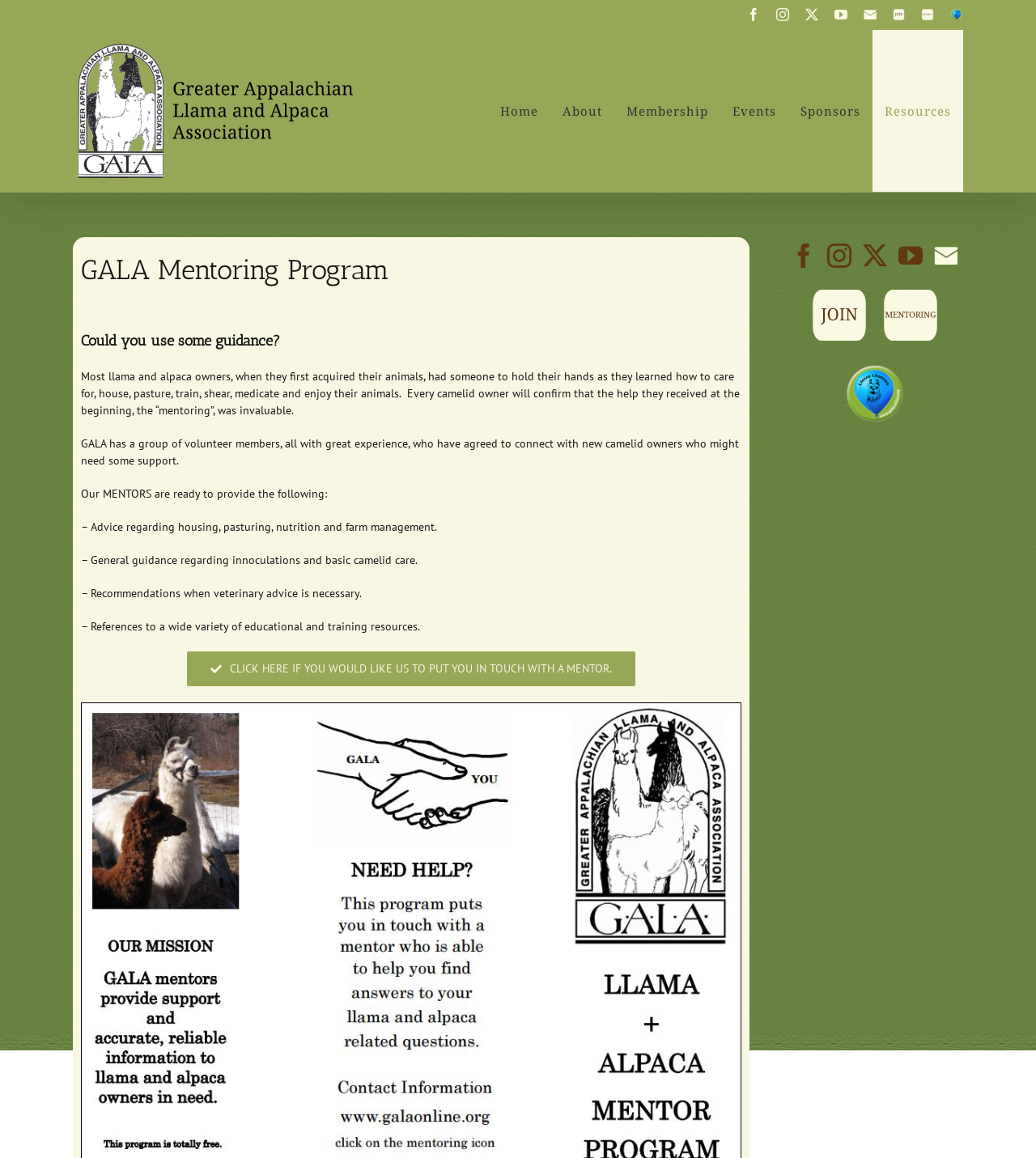Answer this question in one word or a short phrase: What is the purpose of the GALA Mentoring Program?

To provide guidance to new camelid owners